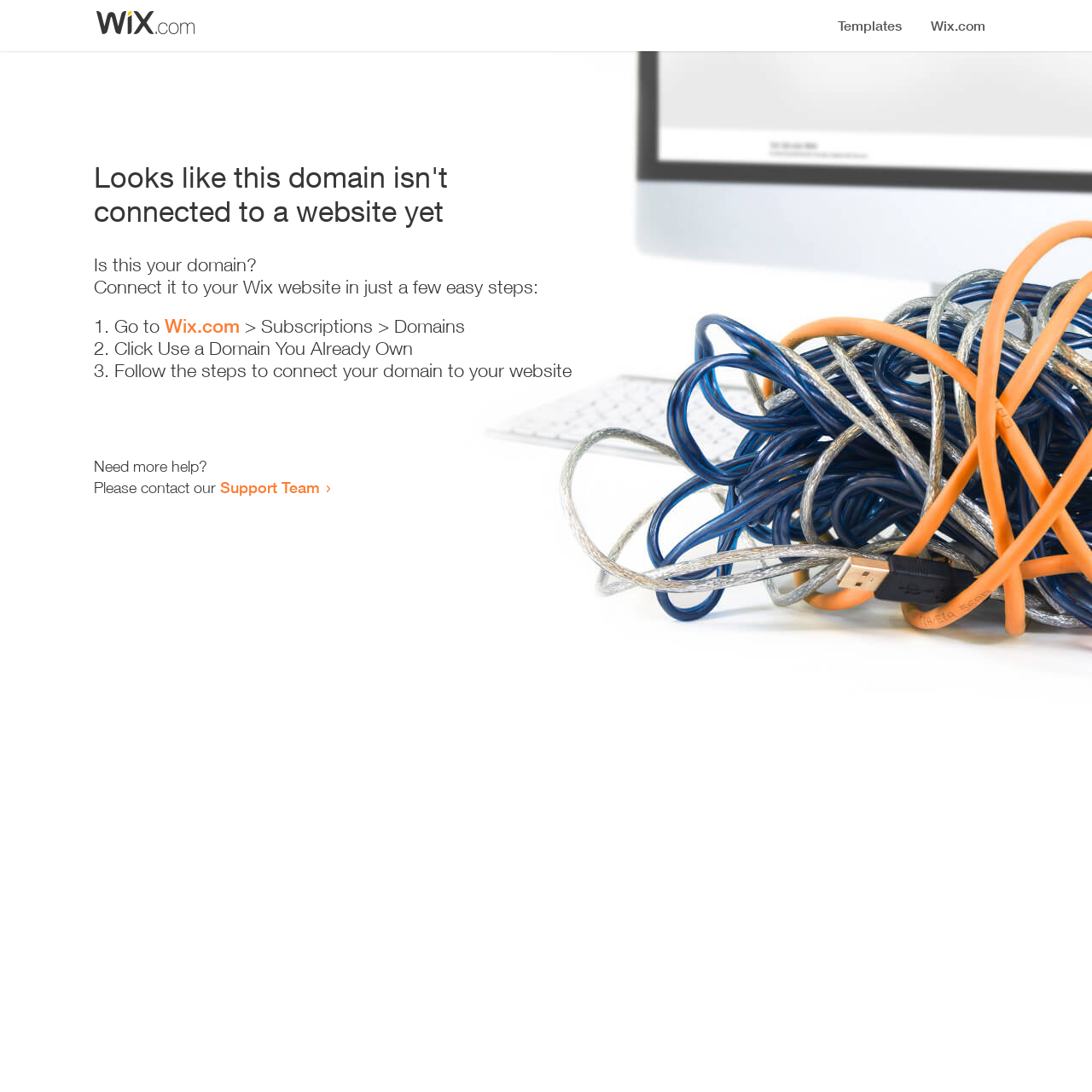Explain the contents of the webpage comprehensively.

The webpage appears to be an error page, indicating that a domain is not connected to a website yet. At the top, there is a small image, likely a logo or icon. Below the image, a prominent heading reads "Looks like this domain isn't connected to a website yet". 

Underneath the heading, there is a series of instructions to connect the domain to a Wix website. The instructions are presented in a step-by-step format, with each step numbered and accompanied by a brief description. The first step is to go to Wix.com, followed by navigating to the Subscriptions and Domains section. The second step is to click "Use a Domain You Already Own", and the third step is to follow the instructions to connect the domain to the website.

At the bottom of the page, there is a section offering additional help, with a message "Need more help?" followed by an invitation to contact the Support Team via a link.